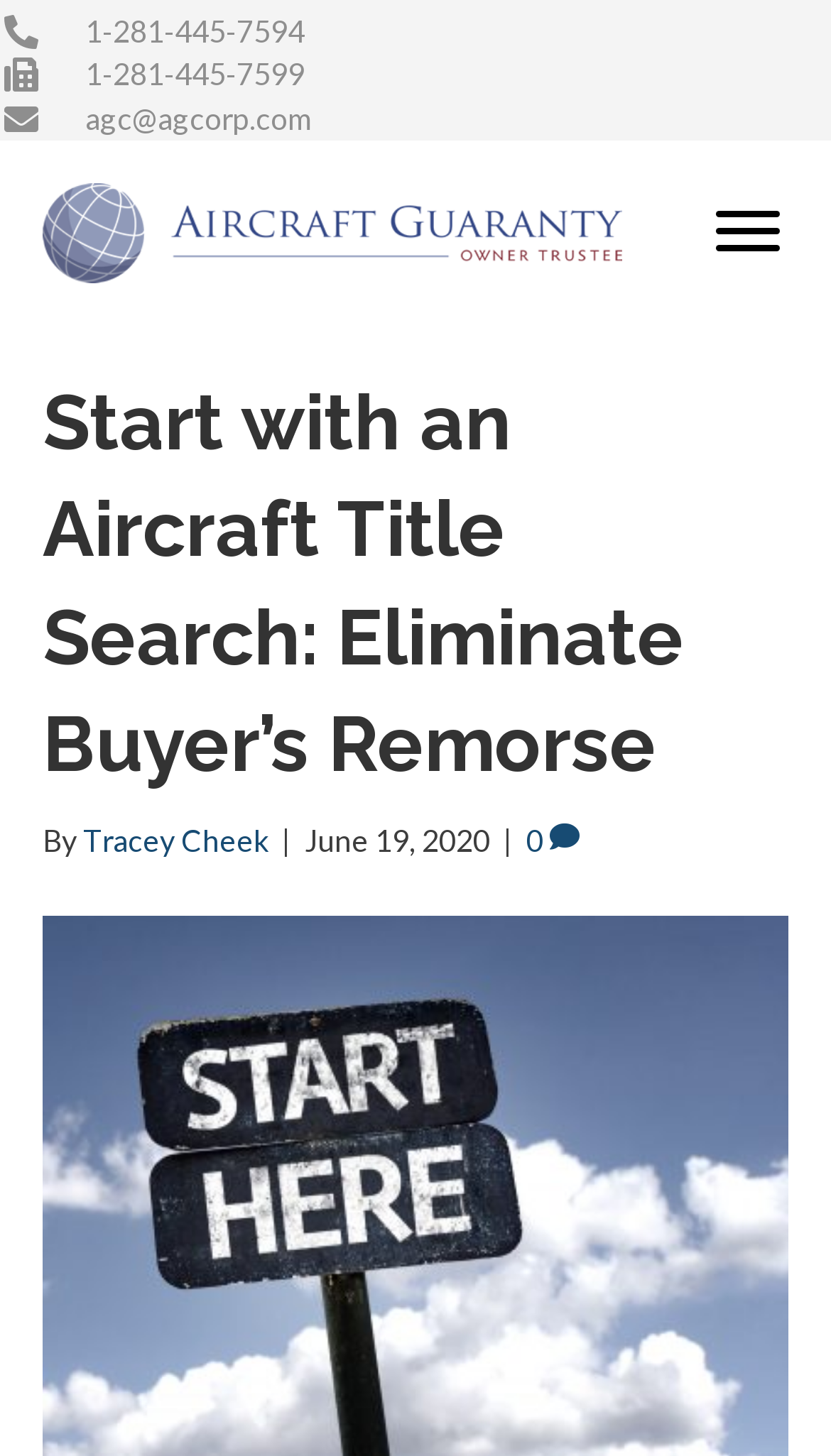What is the author of the article?
Make sure to answer the question with a detailed and comprehensive explanation.

I found the author's name by looking at the section below the main heading, where there is a link element with the text 'Tracey Cheek'. This suggests that the author of the article is Tracey Cheek.